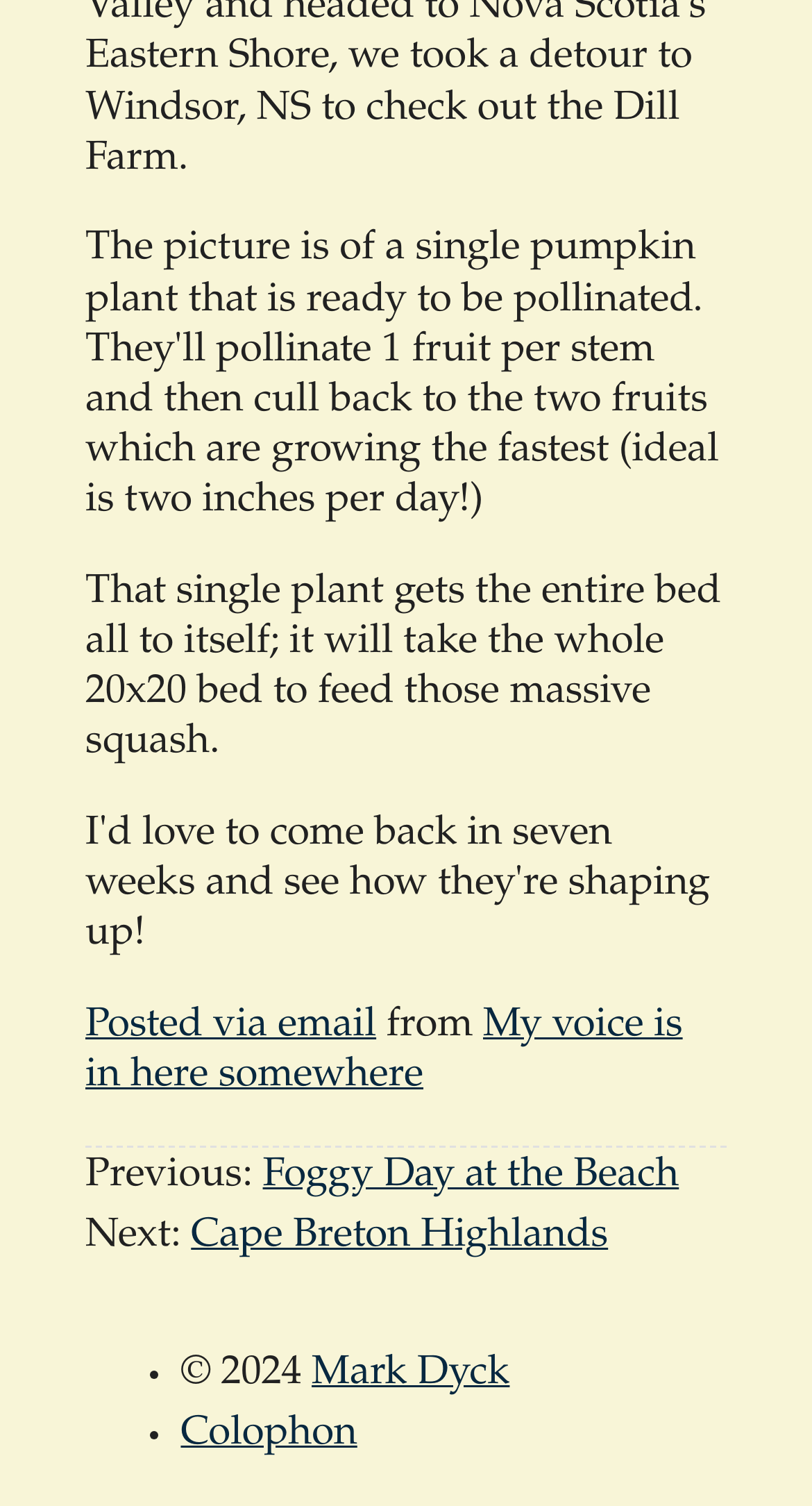Find the coordinates for the bounding box of the element with this description: "Cape Breton Highlands".

[0.235, 0.809, 0.749, 0.835]